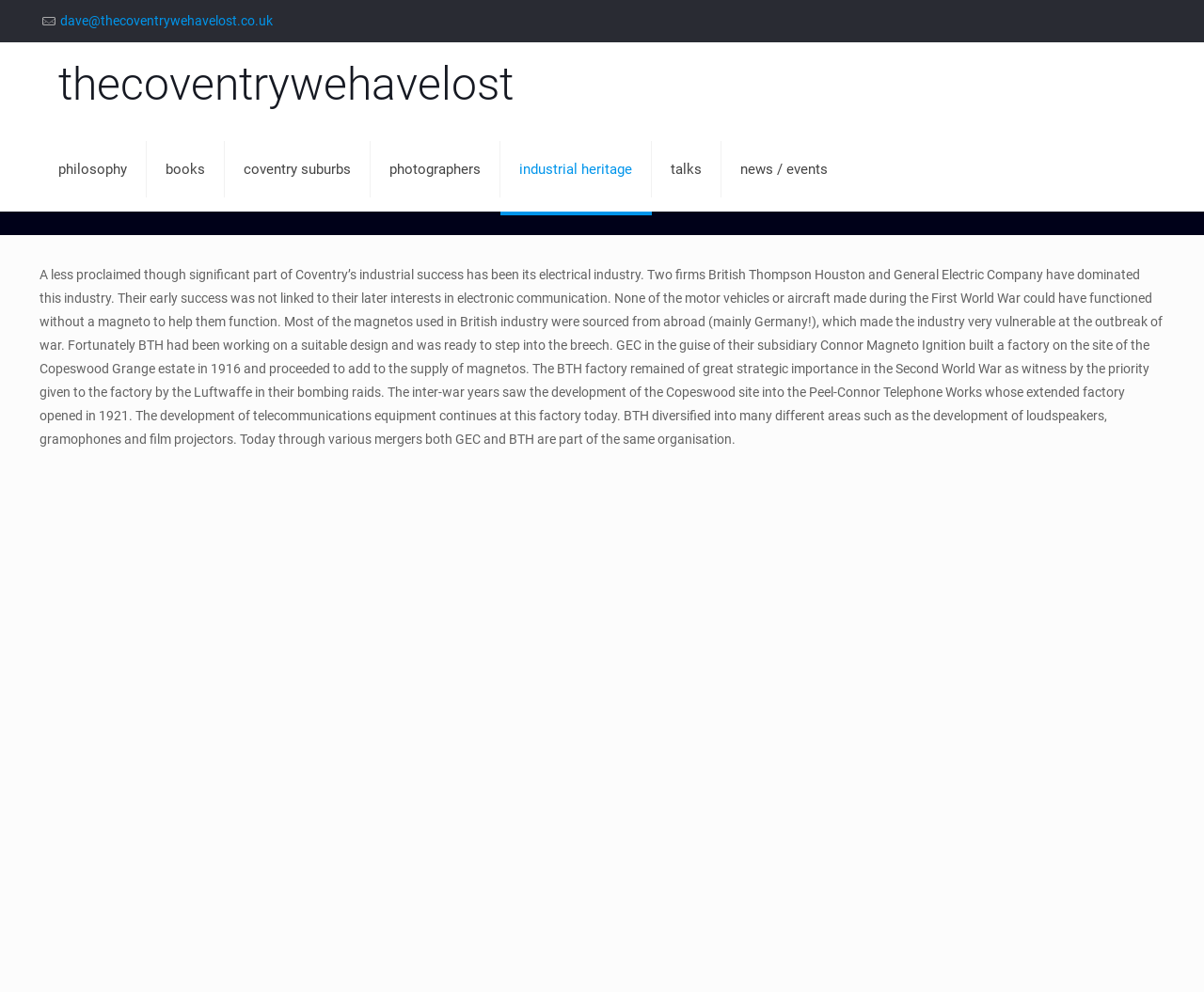Please identify the bounding box coordinates of where to click in order to follow the instruction: "check news and events".

[0.599, 0.128, 0.703, 0.213]